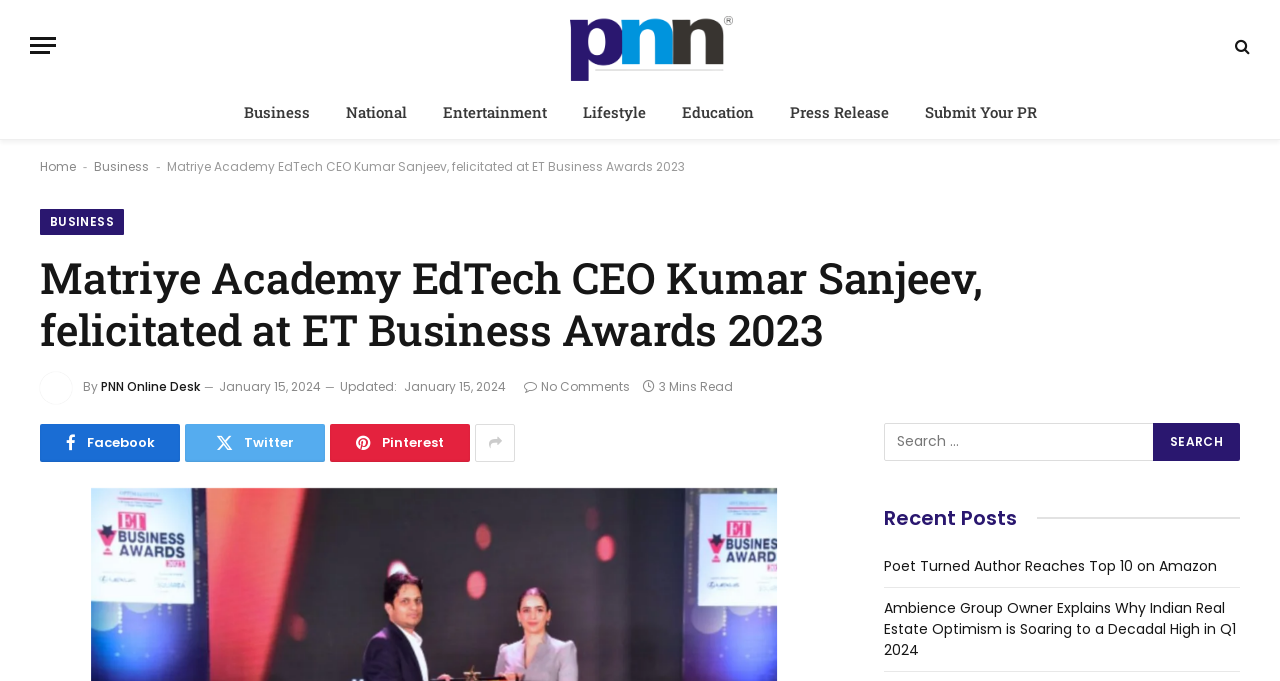Can you show the bounding box coordinates of the region to click on to complete the task described in the instruction: "Search for something"?

[0.901, 0.621, 0.969, 0.676]